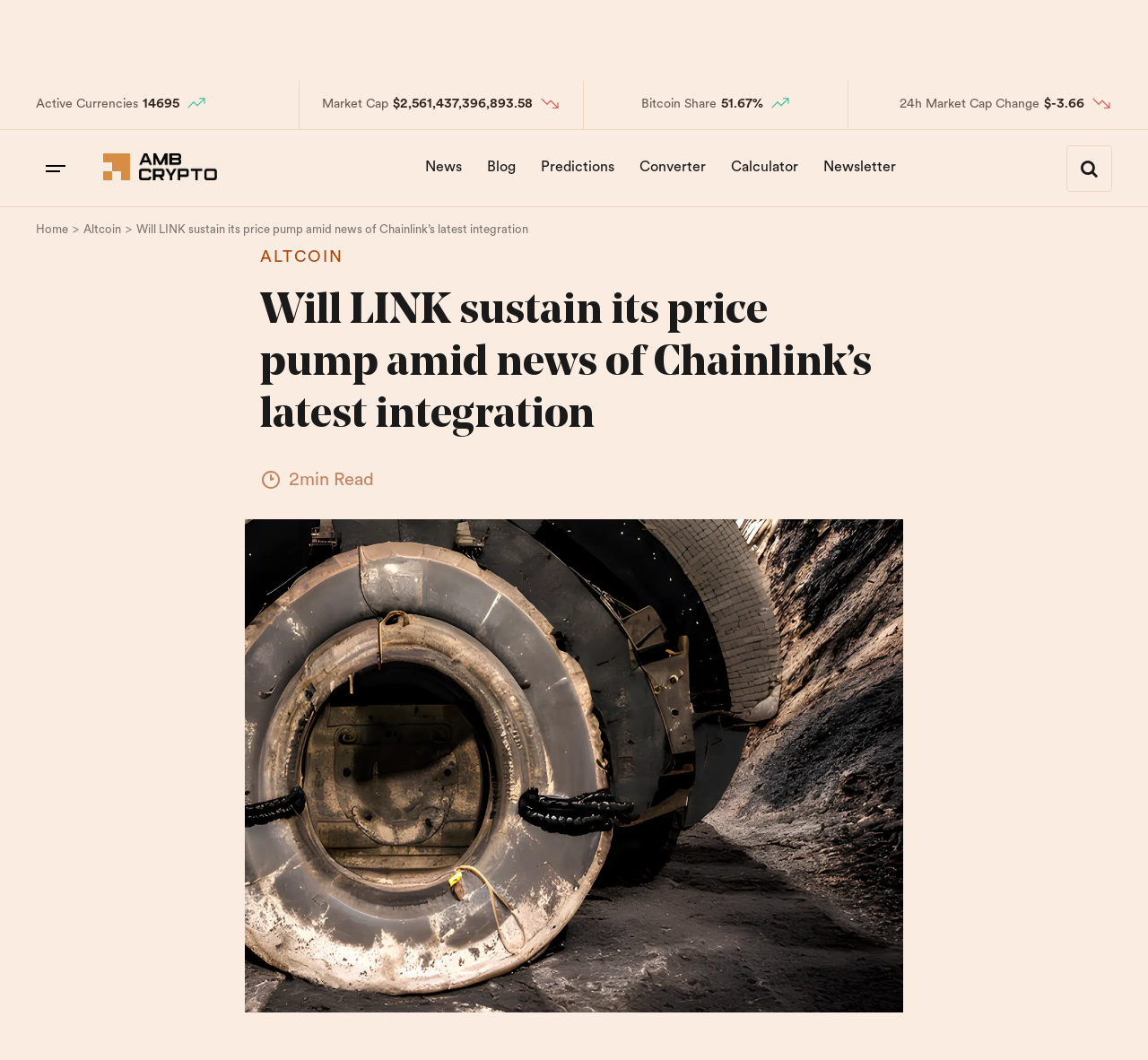What is the estimated reading time of this article?
Give a detailed response to the question by analyzing the screenshot.

I found the answer by looking at the section that displays information about the article, including its estimated reading time. The relevant text is '2min Read' which is located below the article's title.